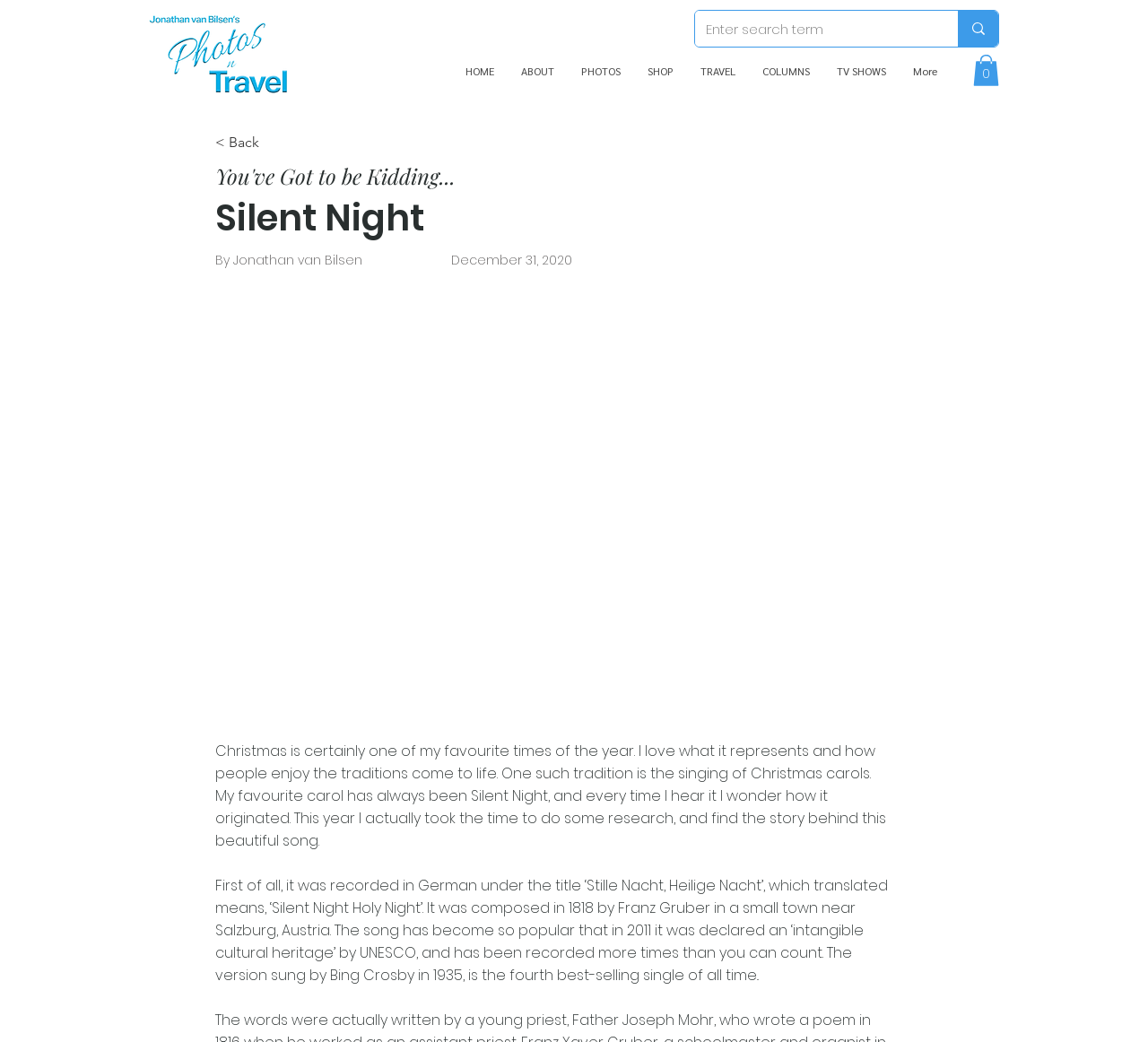Provide a single word or phrase to answer the given question: 
What is the subject of this column?

Silent Night